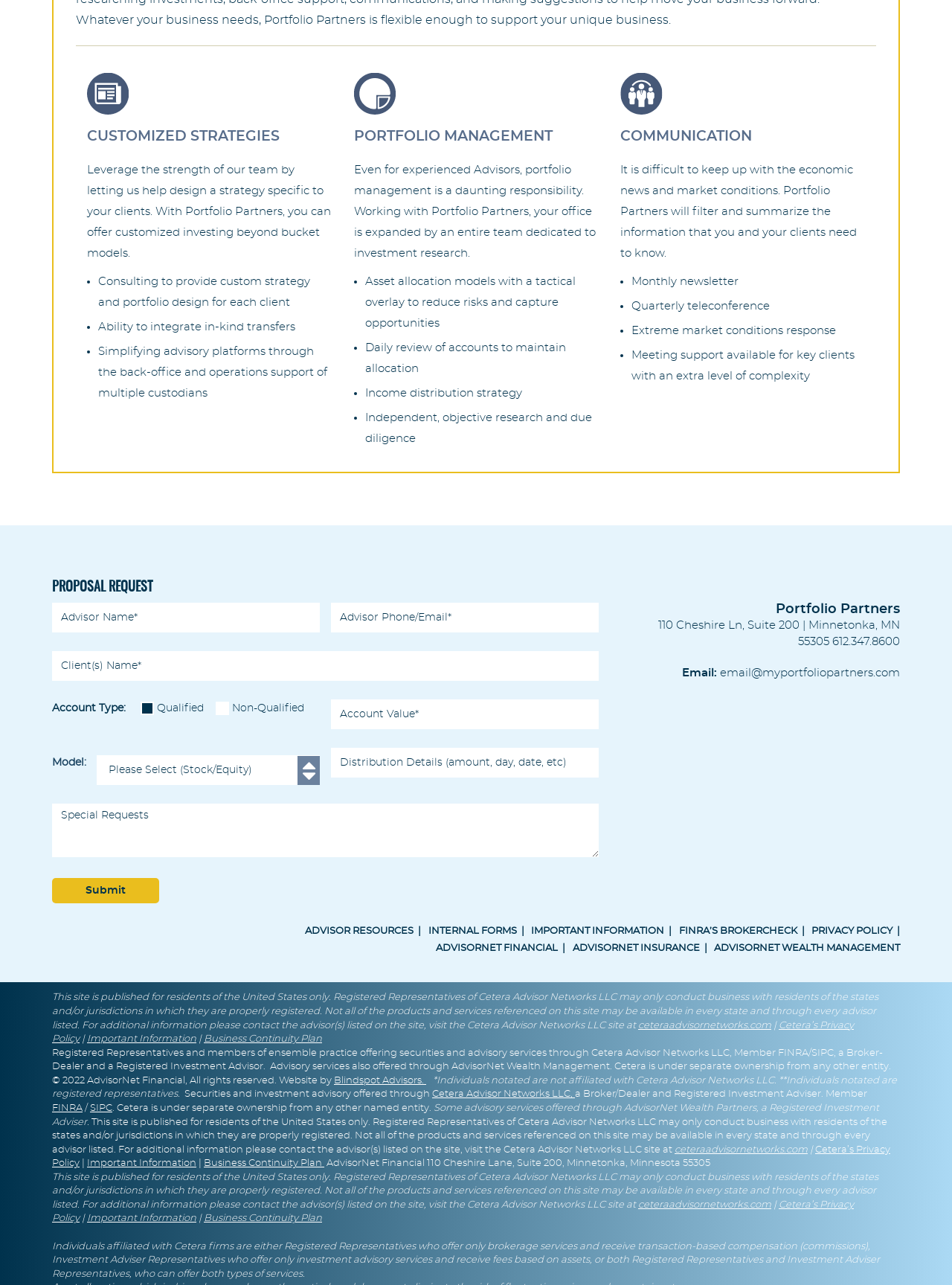What is the role of Cetera Advisor Networks LLC?
Offer a detailed and exhaustive answer to the question.

Cetera Advisor Networks LLC is mentioned throughout the webpage as a Broker-Dealer and Registered Investment Adviser. This suggests that the company plays a key role in the financial services offered by Portfolio Partners, and may be responsible for overseeing or facilitating certain aspects of the business.